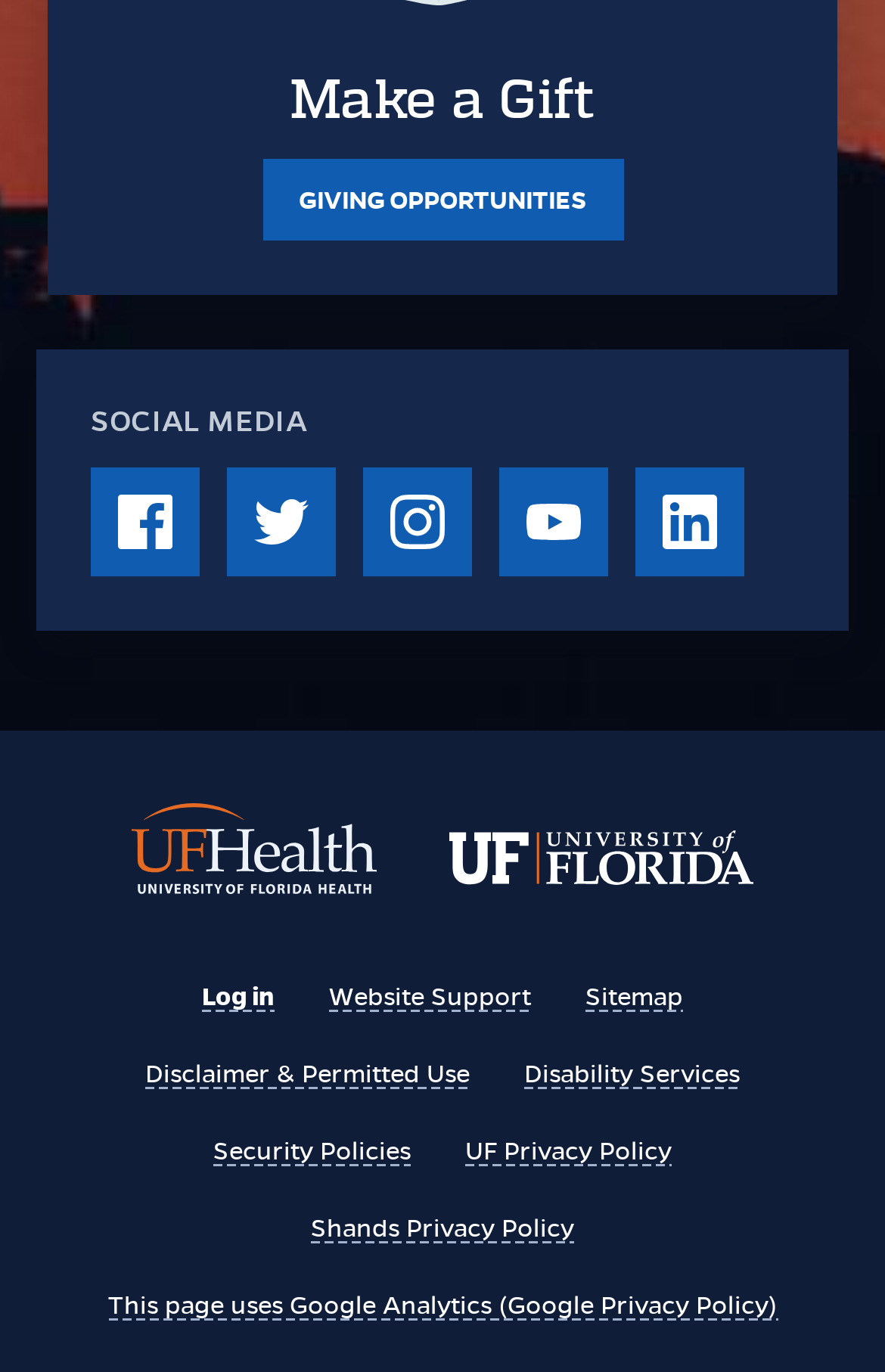What is the main purpose of this webpage?
Look at the image and respond with a one-word or short phrase answer.

Make a gift